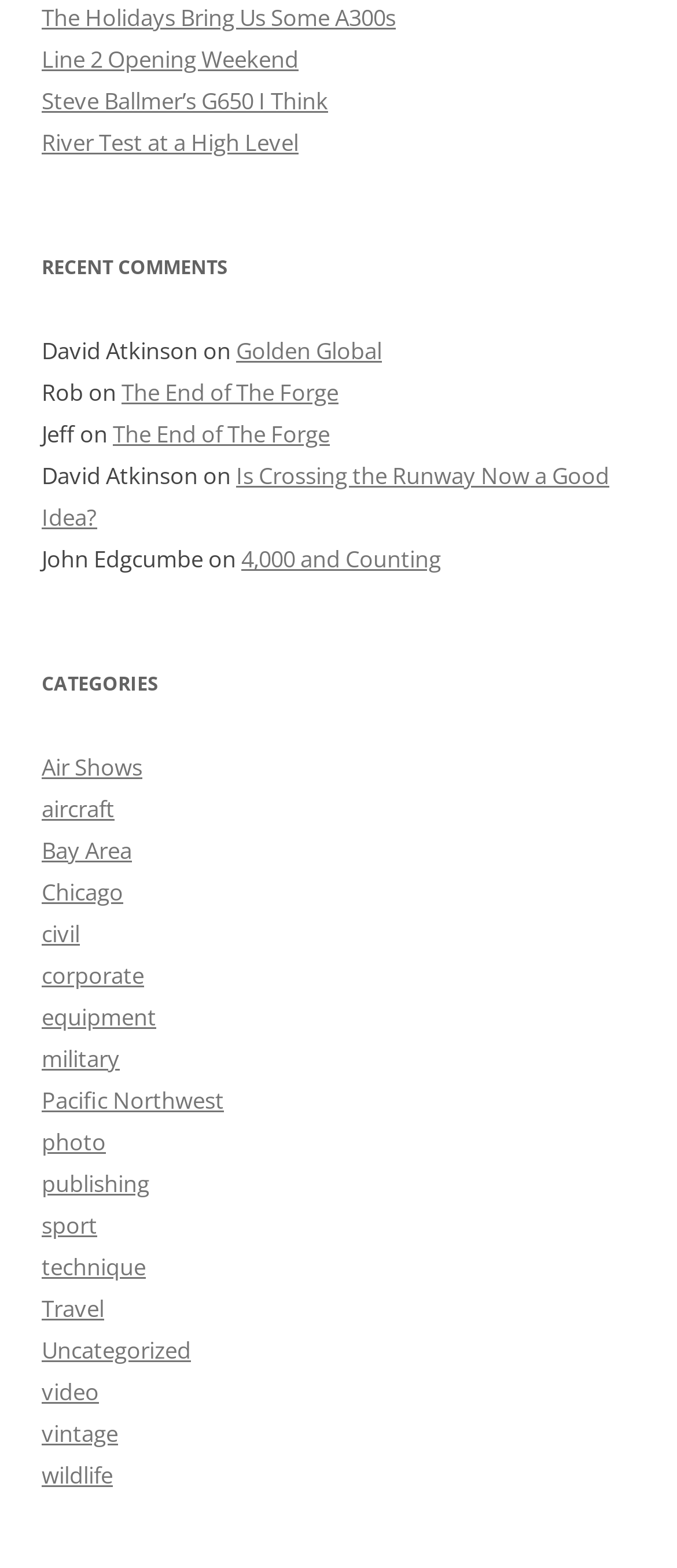Predict the bounding box coordinates of the area that should be clicked to accomplish the following instruction: "Click on the category 'Air Shows'". The bounding box coordinates should consist of four float numbers between 0 and 1, i.e., [left, top, right, bottom].

[0.062, 0.48, 0.21, 0.499]